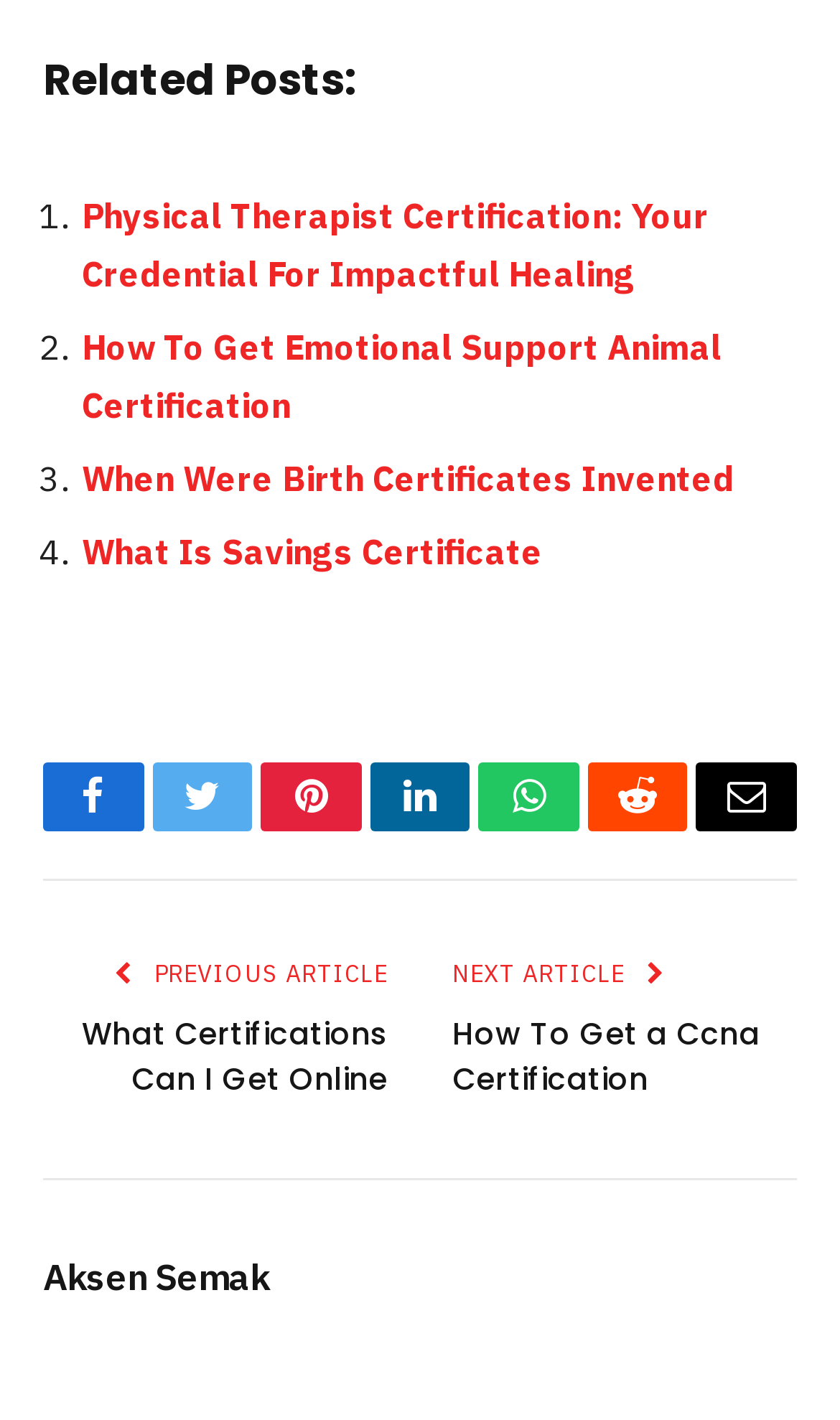Please determine the bounding box coordinates for the element with the description: "WhatsApp".

[0.57, 0.537, 0.689, 0.585]